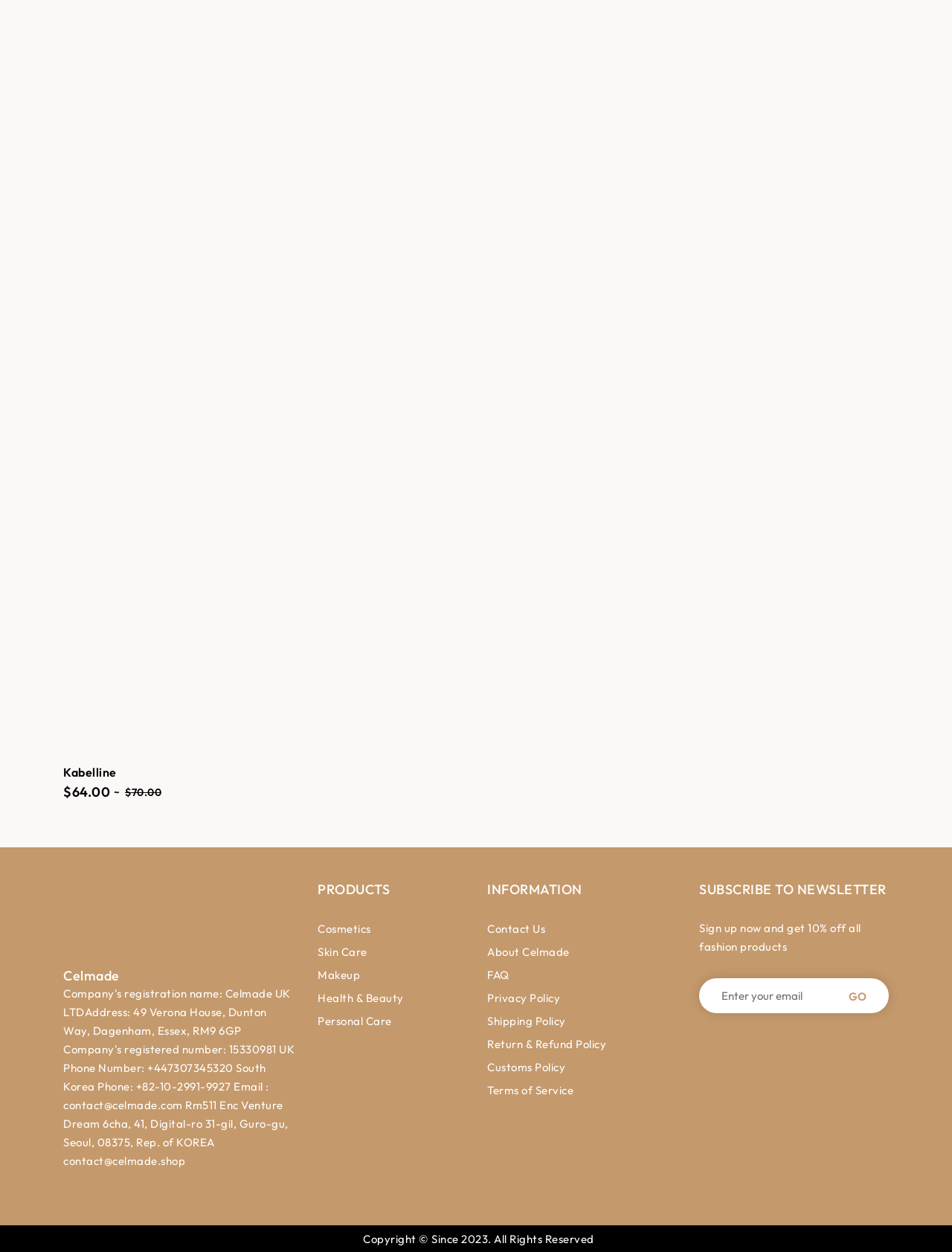What is the purpose of the textbox at the bottom of the webpage?
Give a single word or phrase as your answer by examining the image.

Enter your email